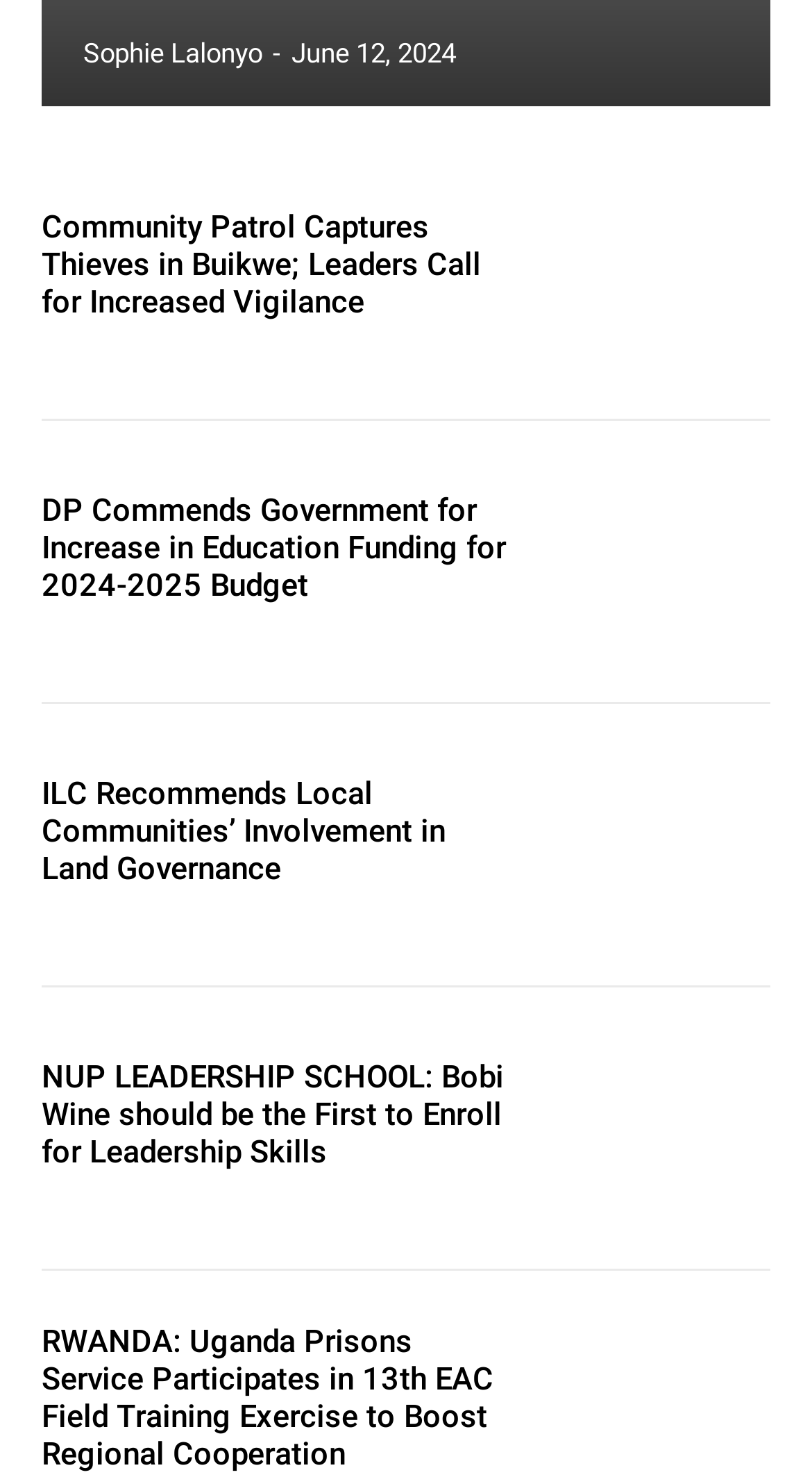Highlight the bounding box coordinates of the element you need to click to perform the following instruction: "Explore news about RWANDA: Uganda Prisons Service Participates in 13th EAC Field Training Exercise."

[0.051, 0.895, 0.638, 0.997]